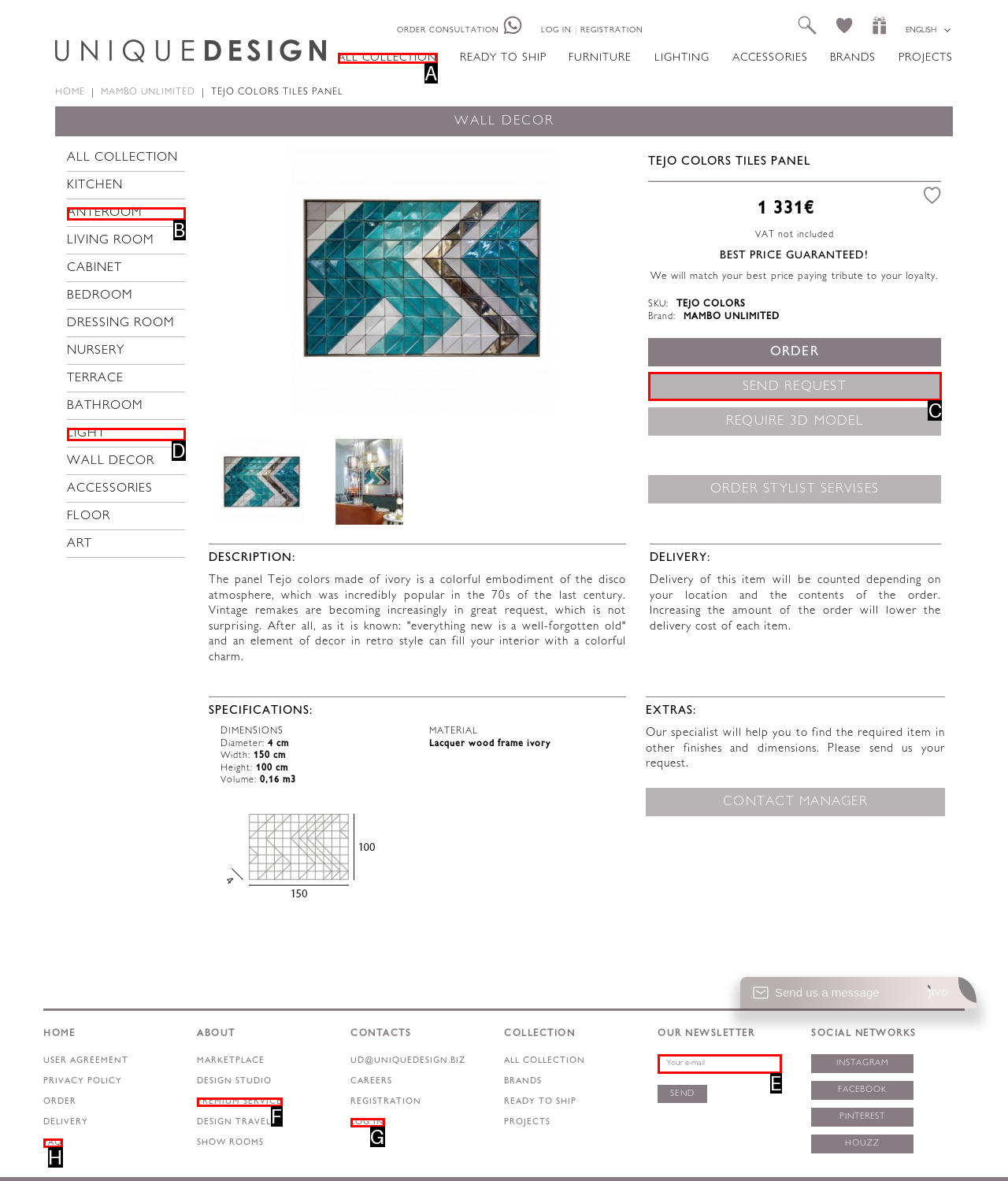Identify which lettered option to click to carry out the task: Click the 'Send request' button. Provide the letter as your answer.

C